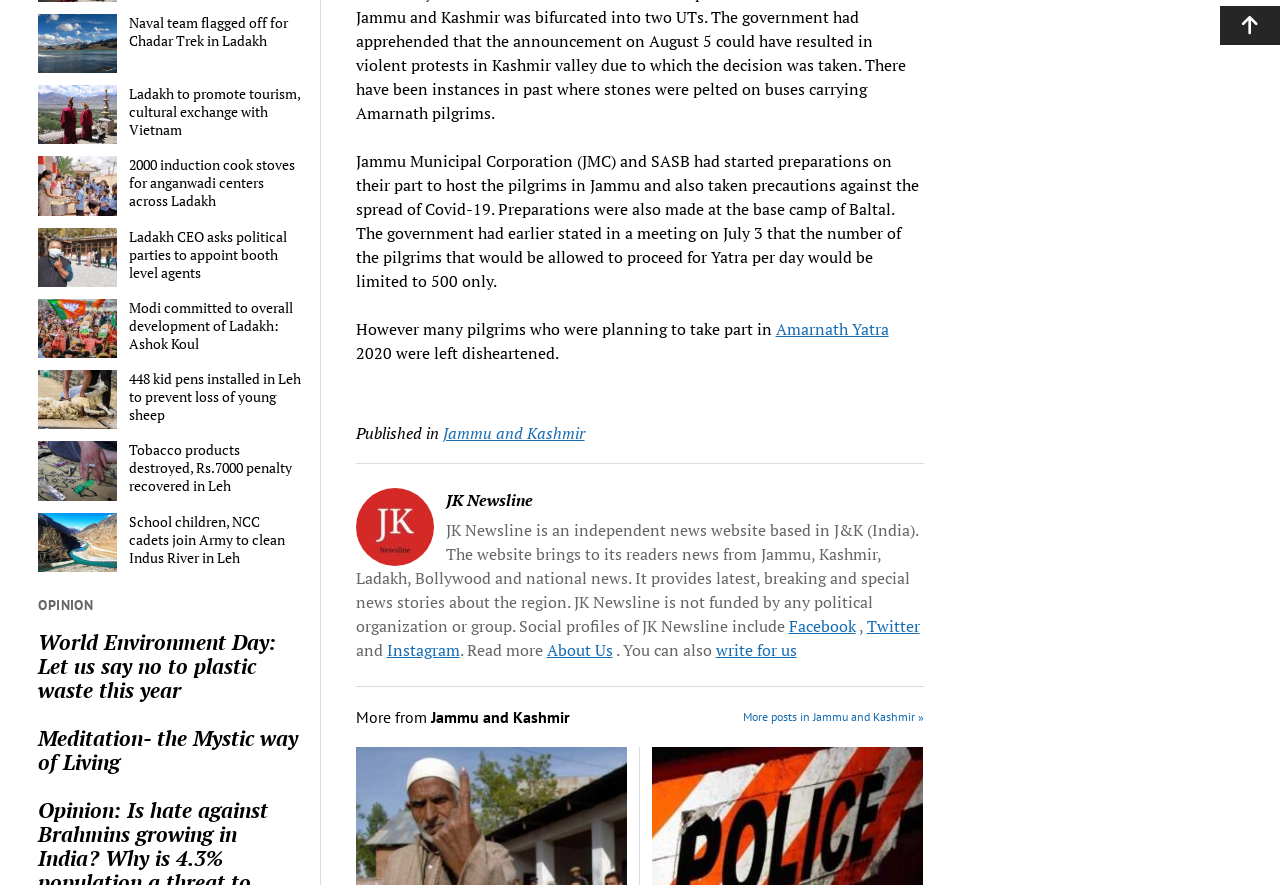Please give a concise answer to this question using a single word or phrase: 
How many pilgrims were allowed to proceed for Yatra per day?

500